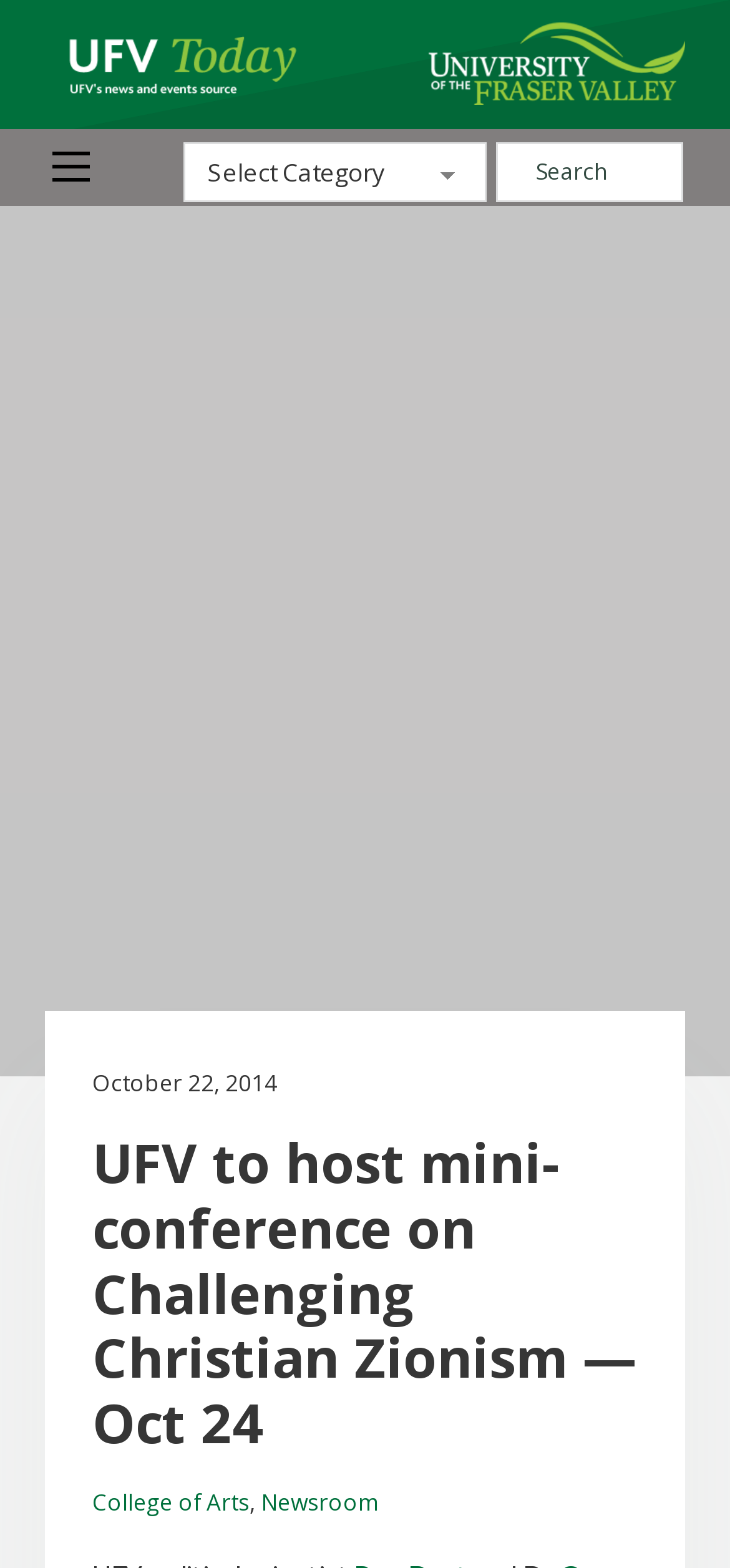What is the name of the college mentioned in the webpage?
Your answer should be a single word or phrase derived from the screenshot.

College of Arts